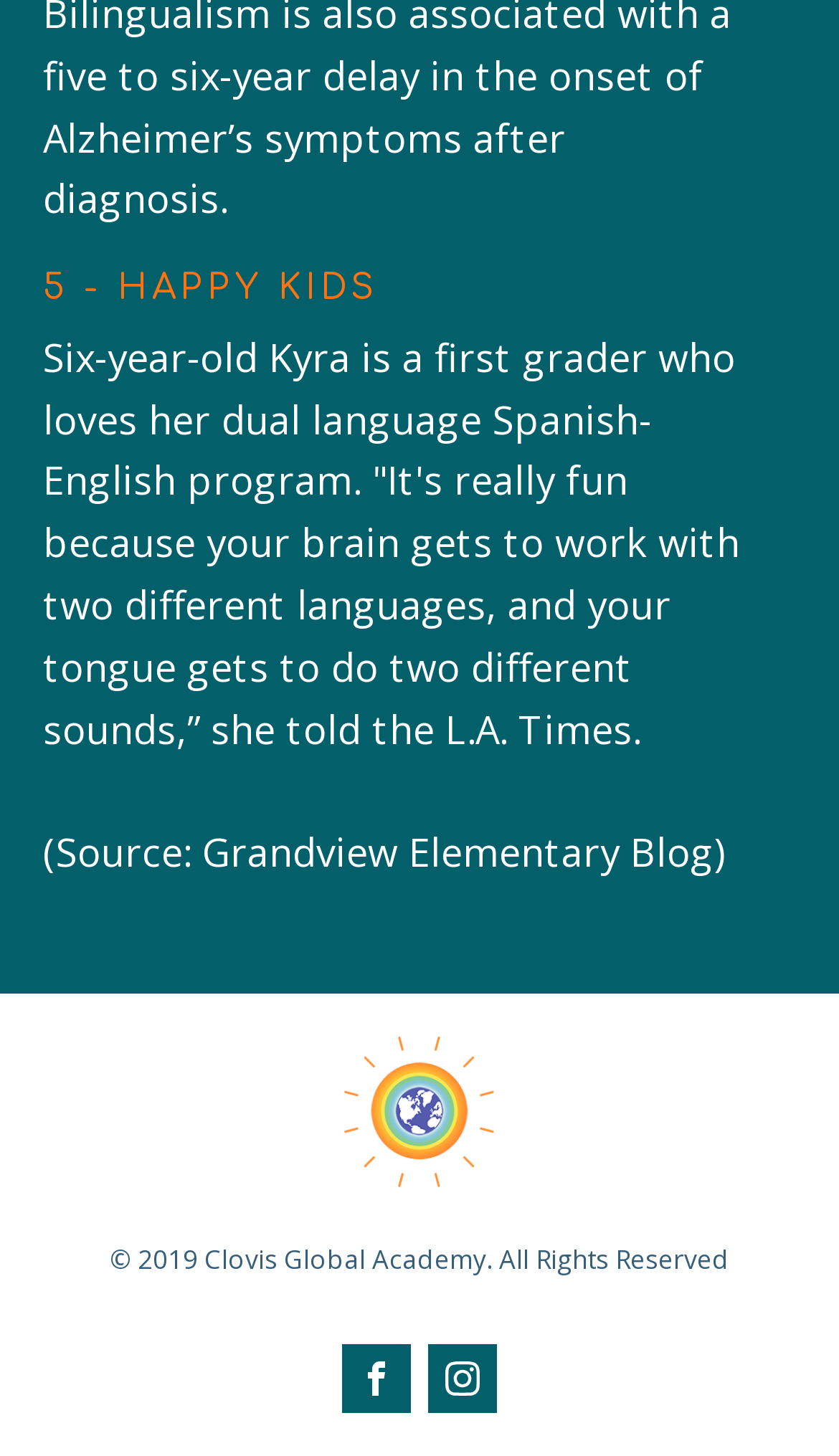Bounding box coordinates should be in the format (top-left x, top-left y, bottom-right x, bottom-right y) and all values should be floating point numbers between 0 and 1. Determine the bounding box coordinate for the UI element described as: Visit our Instagram

[0.51, 0.923, 0.592, 0.971]